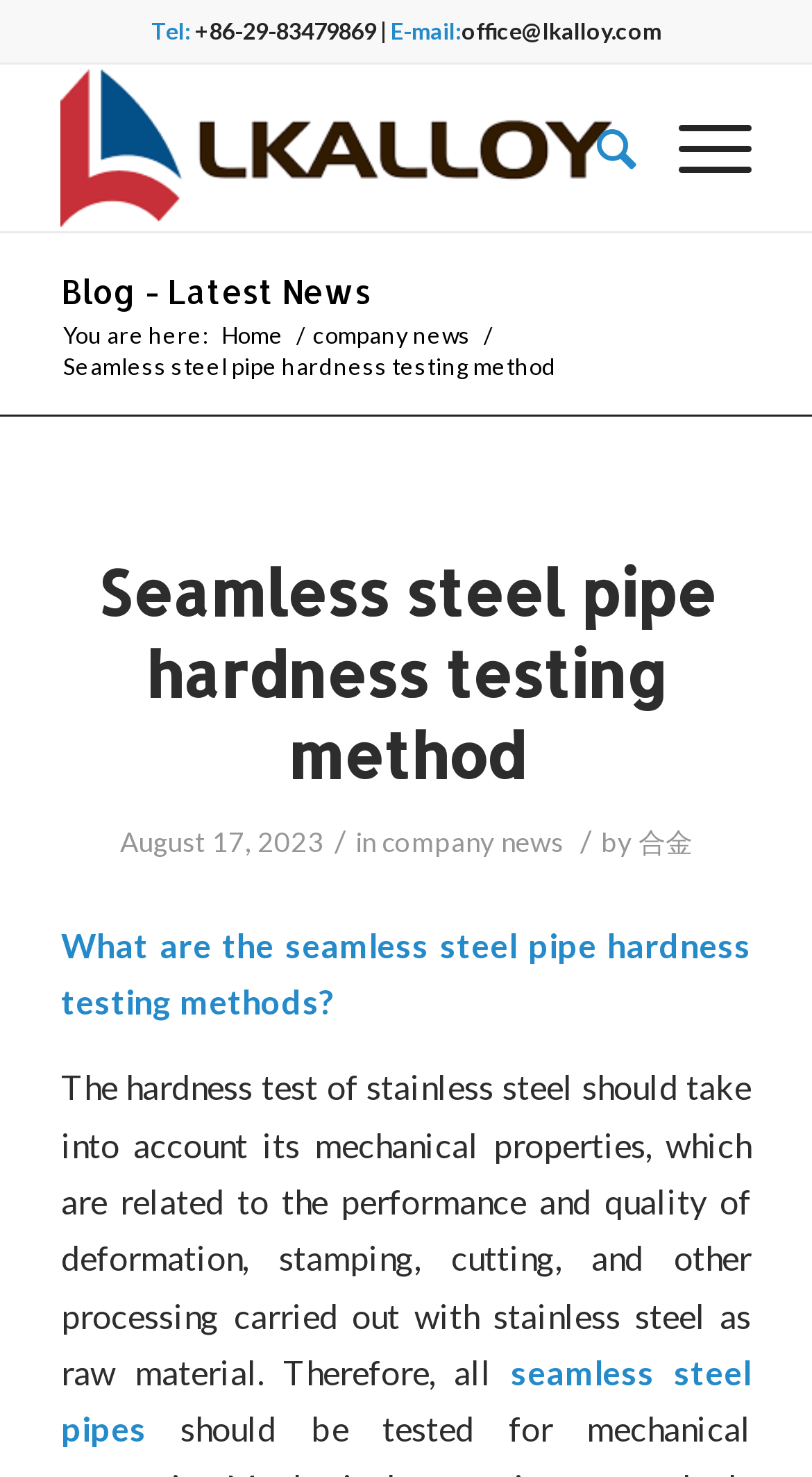Specify the bounding box coordinates of the area that needs to be clicked to achieve the following instruction: "Learn about seamless steel pipes".

[0.075, 0.915, 0.925, 0.981]